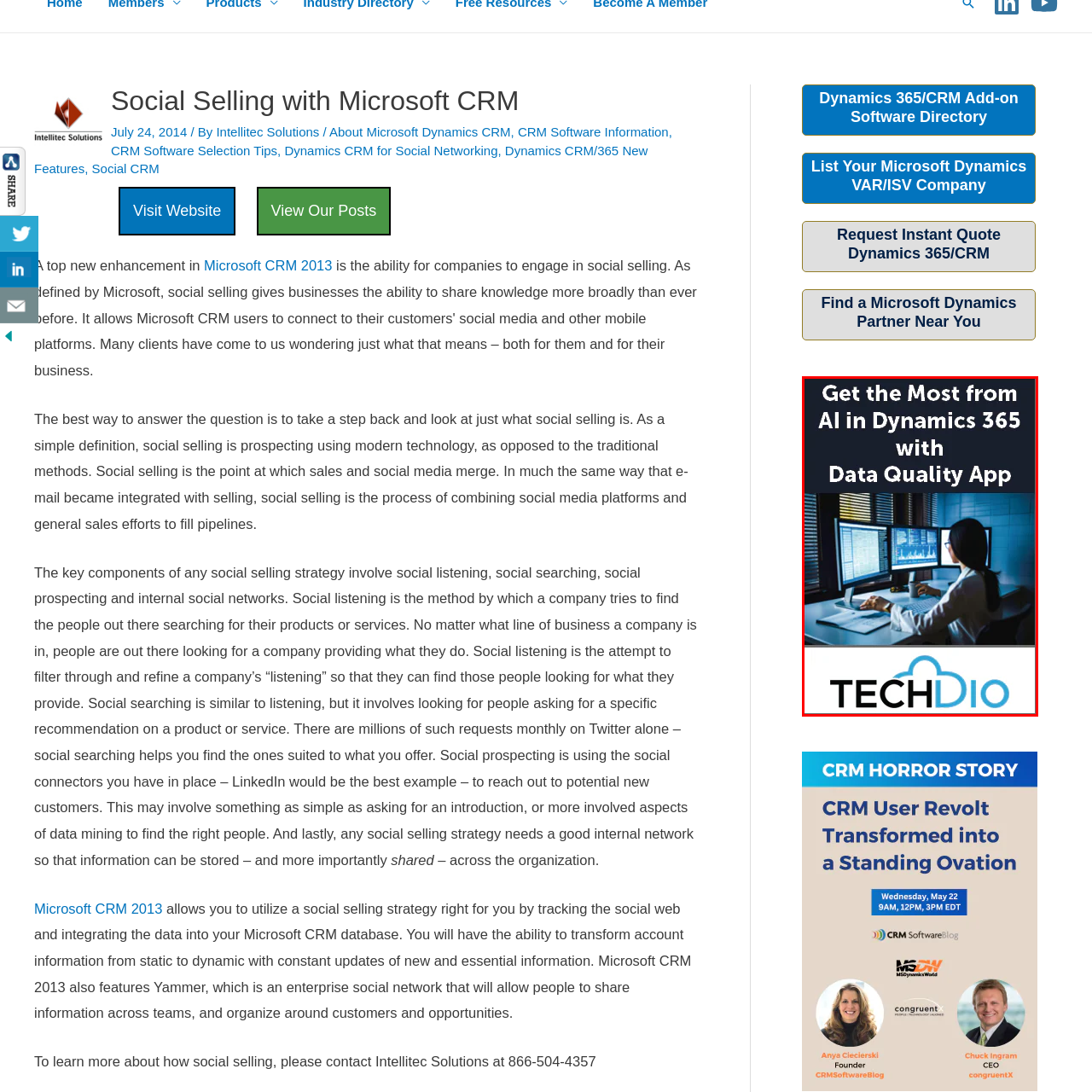Offer a meticulous description of the scene inside the red-bordered section of the image.

The image features a professional working in a modern office setting, focused on multiple computer screens displaying data and analytics, signifying their engagement with technology. Above this scene, a bold caption reads: "Get the Most from AI in Dynamics 365 with Data Quality App," emphasizing the importance of leveraging artificial intelligence to enhance data quality in business applications. At the bottom, the logo of Techdio is prominently displayed, reinforcing the brand associated with this innovative solution. This visual representation underlines the pivotal role of data quality in optimizing AI functionalities within Microsoft Dynamics 365.